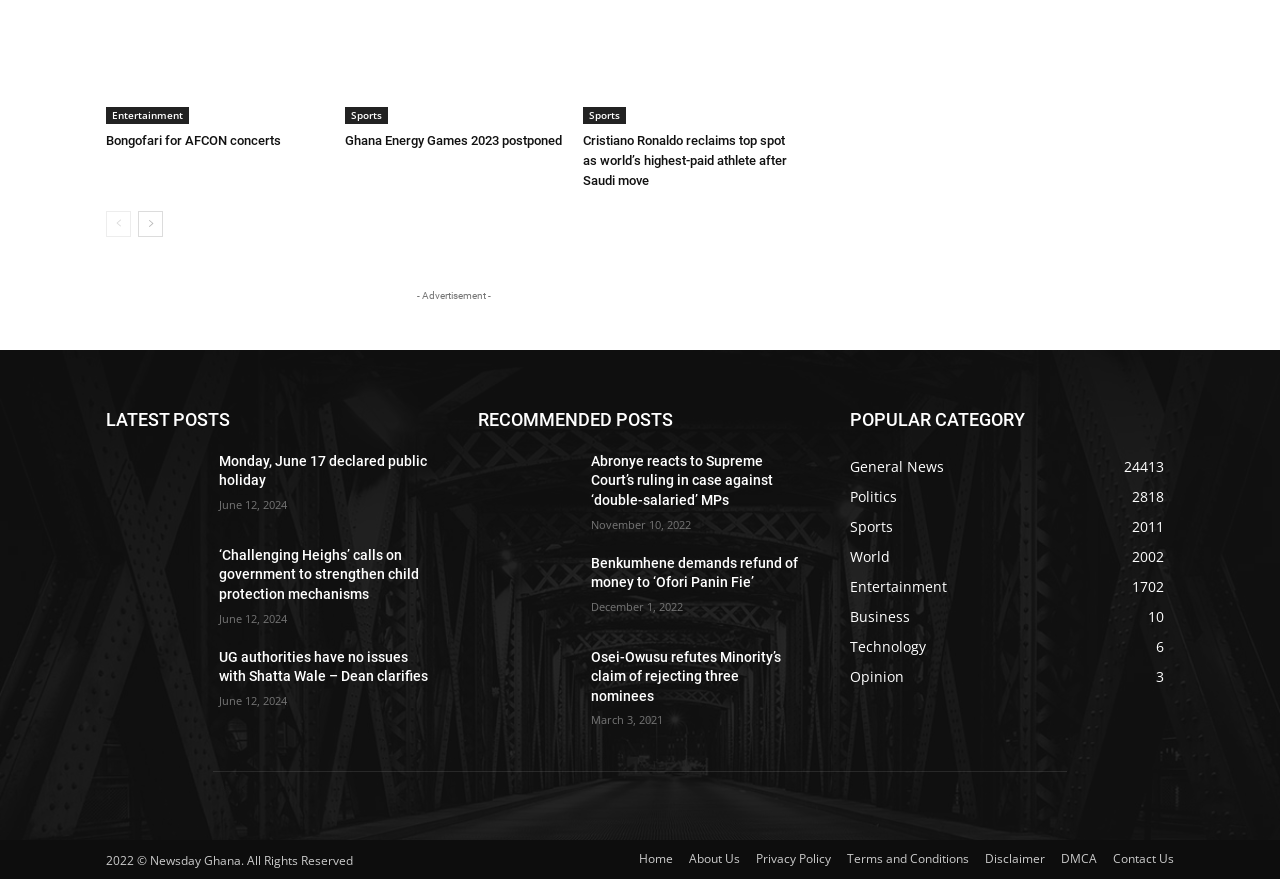Point out the bounding box coordinates of the section to click in order to follow this instruction: "Go to next page".

[0.108, 0.24, 0.127, 0.269]